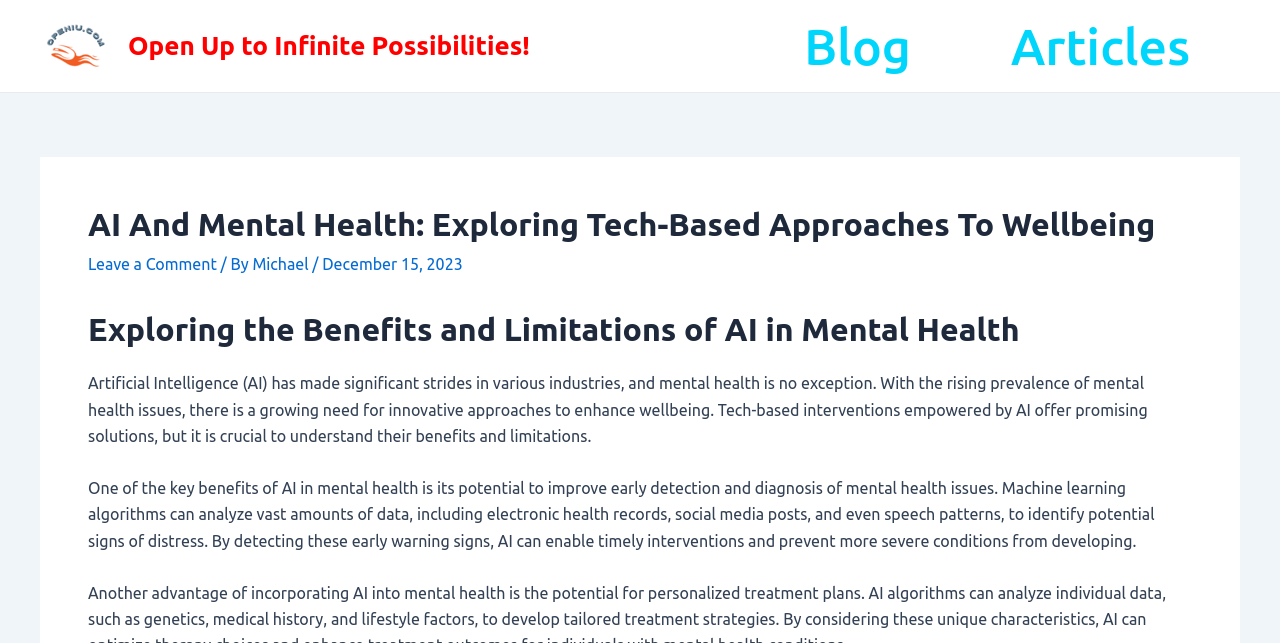Find the bounding box coordinates for the HTML element described in this sentence: "Open Up to Infinite Possibilities!". Provide the coordinates as four float numbers between 0 and 1, in the format [left, top, right, bottom].

[0.1, 0.049, 0.414, 0.094]